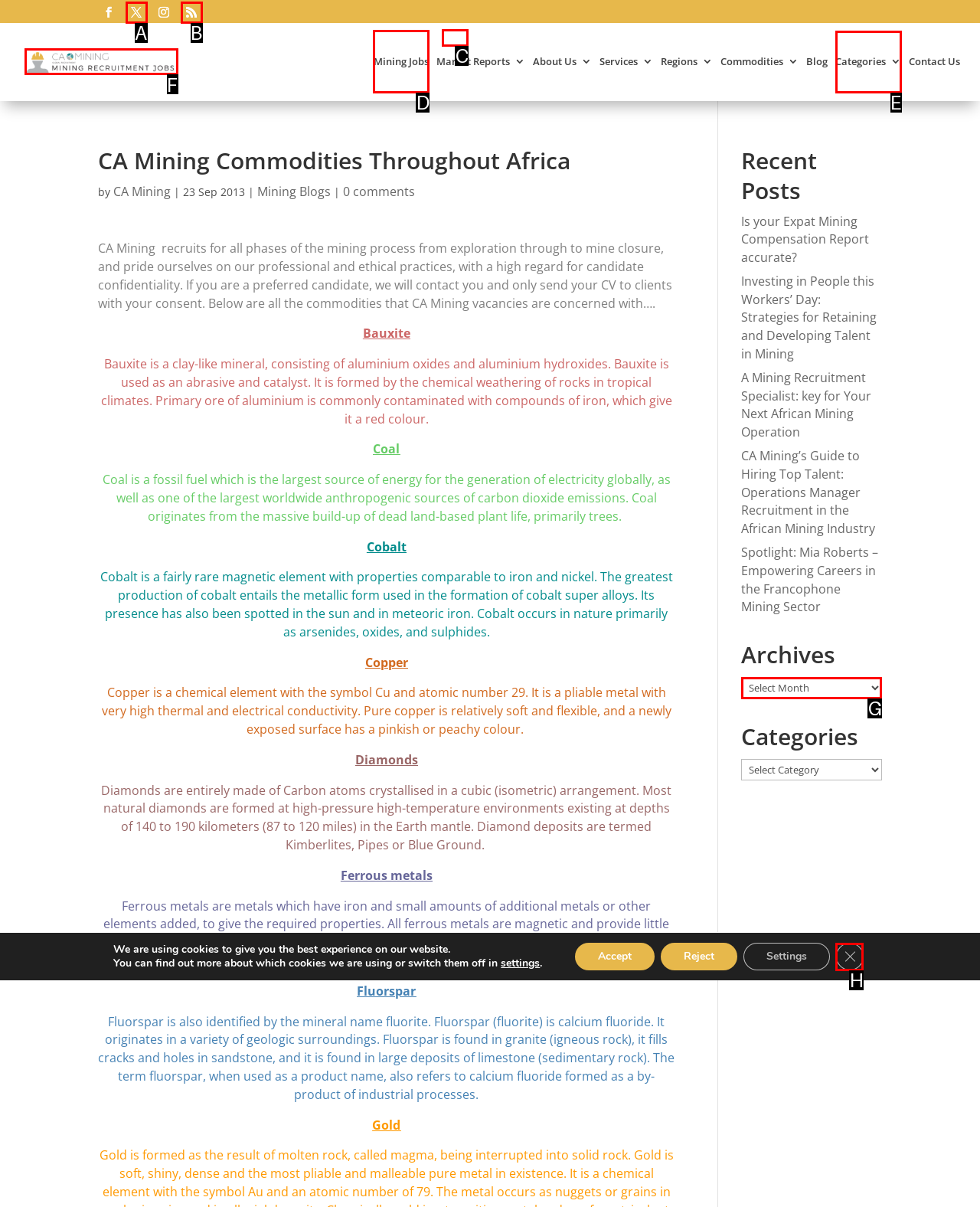Determine the HTML element to click for the instruction: Click the 'Mining Jobs' link.
Answer with the letter corresponding to the correct choice from the provided options.

D